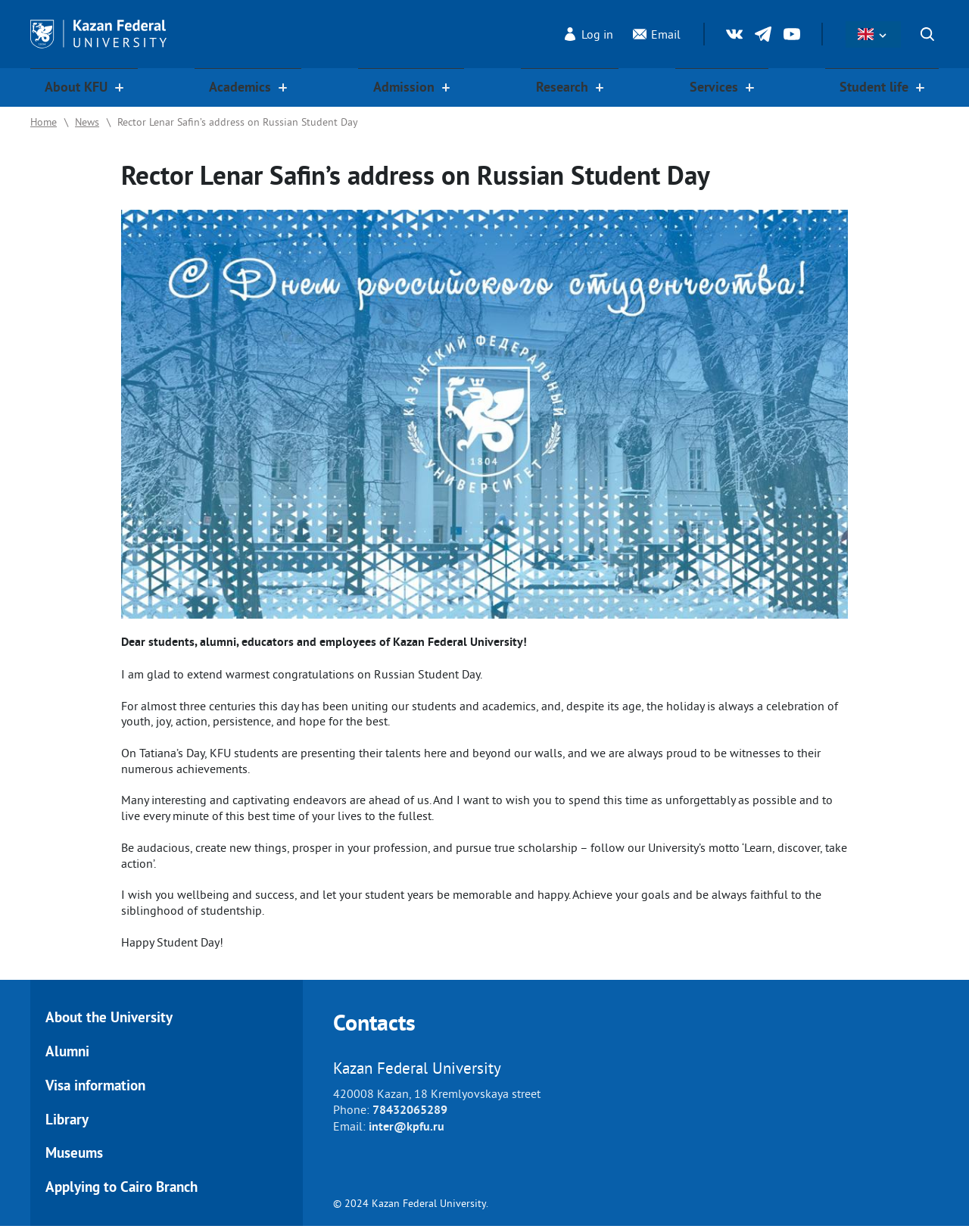What is the name of the university?
Provide a thorough and detailed answer to the question.

The name of the university can be found in the top-left corner of the webpage, where it is written as 'Rector Lenar Safin’s address on Russian Student Day – Kazan Federal University'. Additionally, it is also mentioned in the 'Contacts' section at the bottom of the webpage.